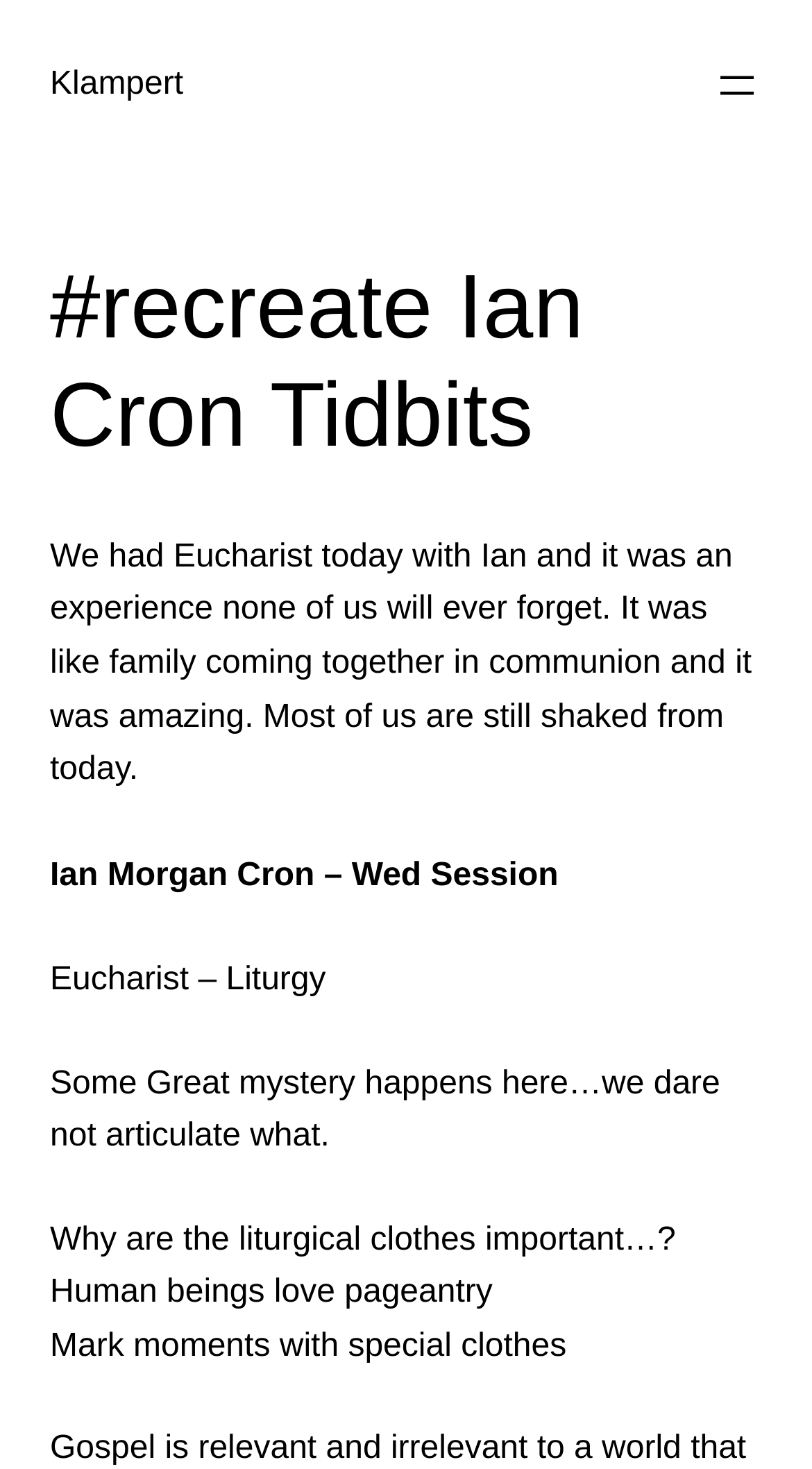What is the tone of the text?
Please describe in detail the information shown in the image to answer the question.

The answer can be found by analyzing the language and tone used in the StaticText elements. The text uses phrases such as 'it was an experience none of us will ever forget' and 'Some Great mystery happens here…we dare not articulate what.', which suggest a reflective and contemplative tone.